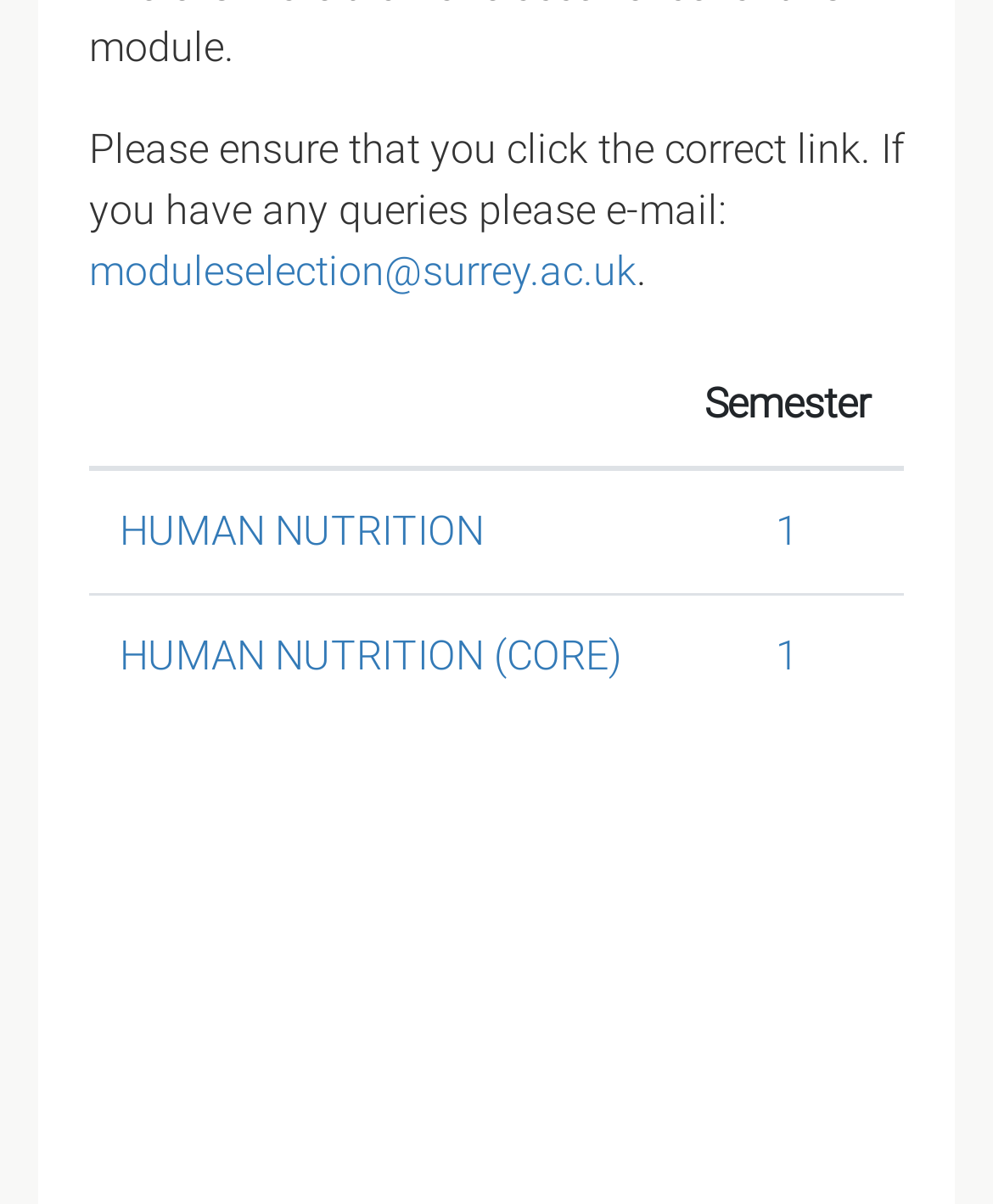Determine the bounding box for the UI element that matches this description: "HUMAN NUTRITION".

[0.121, 0.42, 0.487, 0.46]